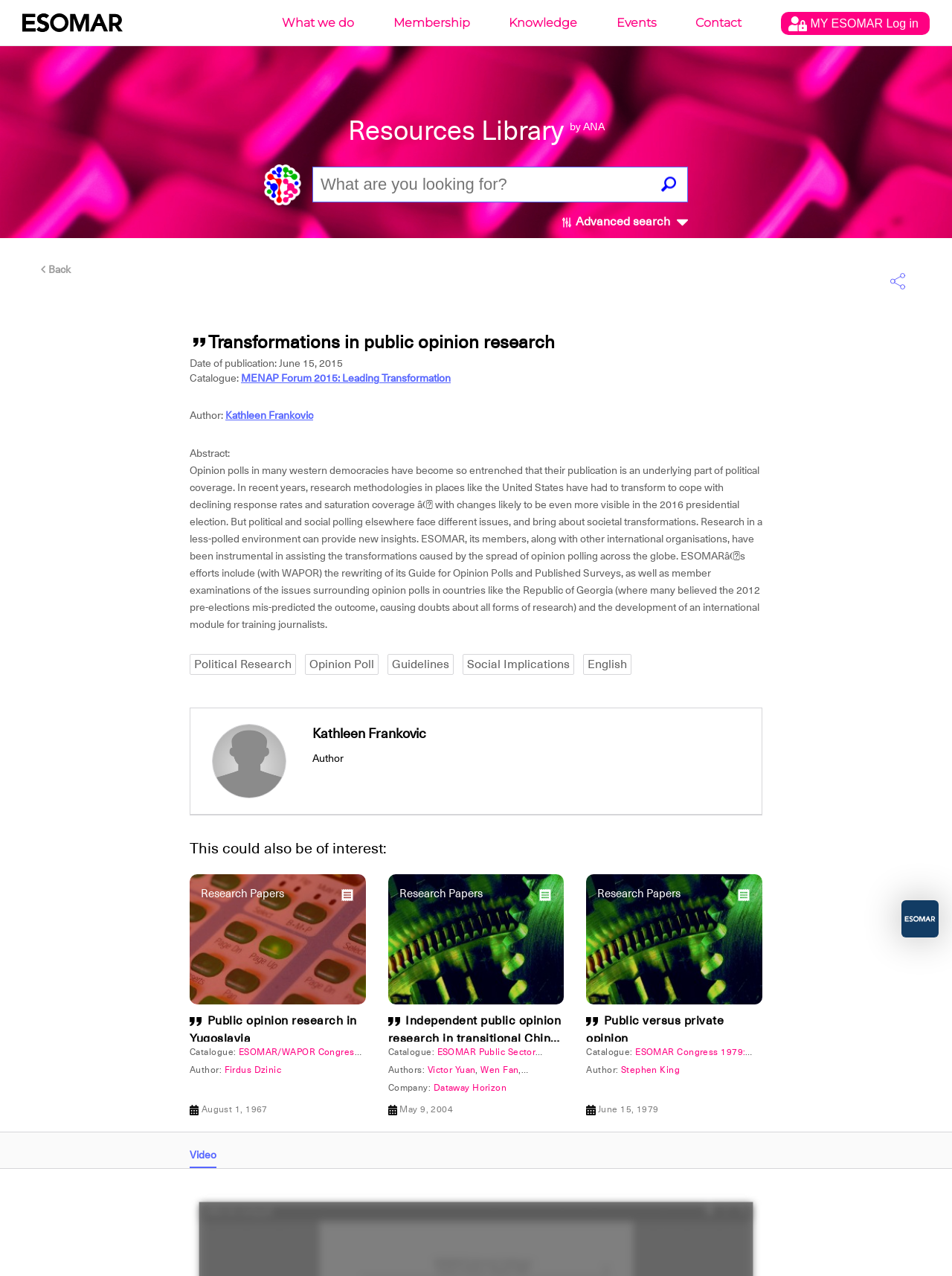Predict the bounding box of the UI element that fits this description: "Kathleen Frankovic".

[0.237, 0.32, 0.329, 0.331]